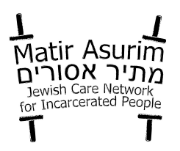Please respond in a single word or phrase: 
What languages are used in the logo's design?

English and Hebrew